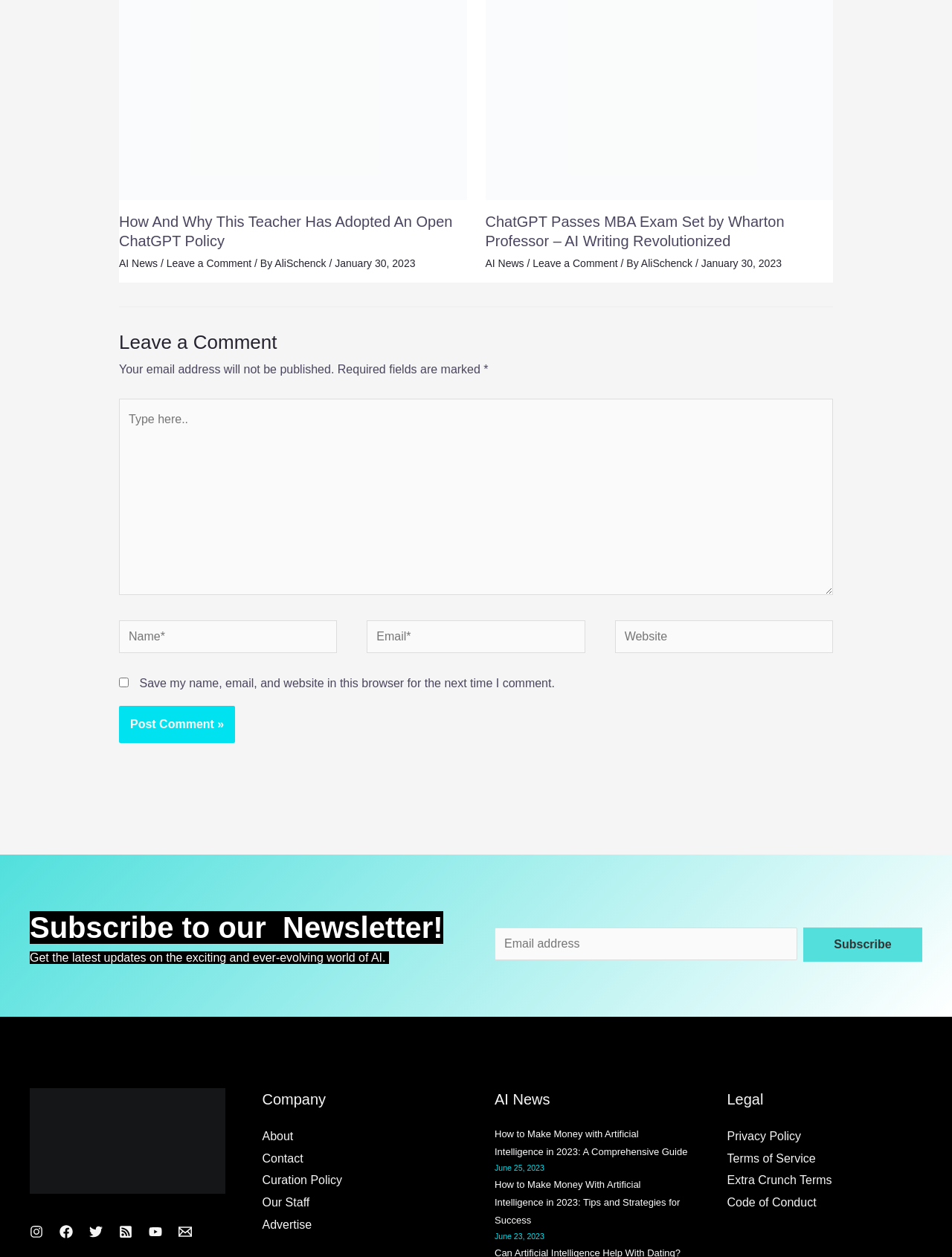What is the name of the author of the first article?
Give a detailed response to the question by analyzing the screenshot.

I found the answer by examining the link element with the text 'AliSchenck' which is a child element of the first HeaderAsNonLandmark element and is located next to the text '/ By'.